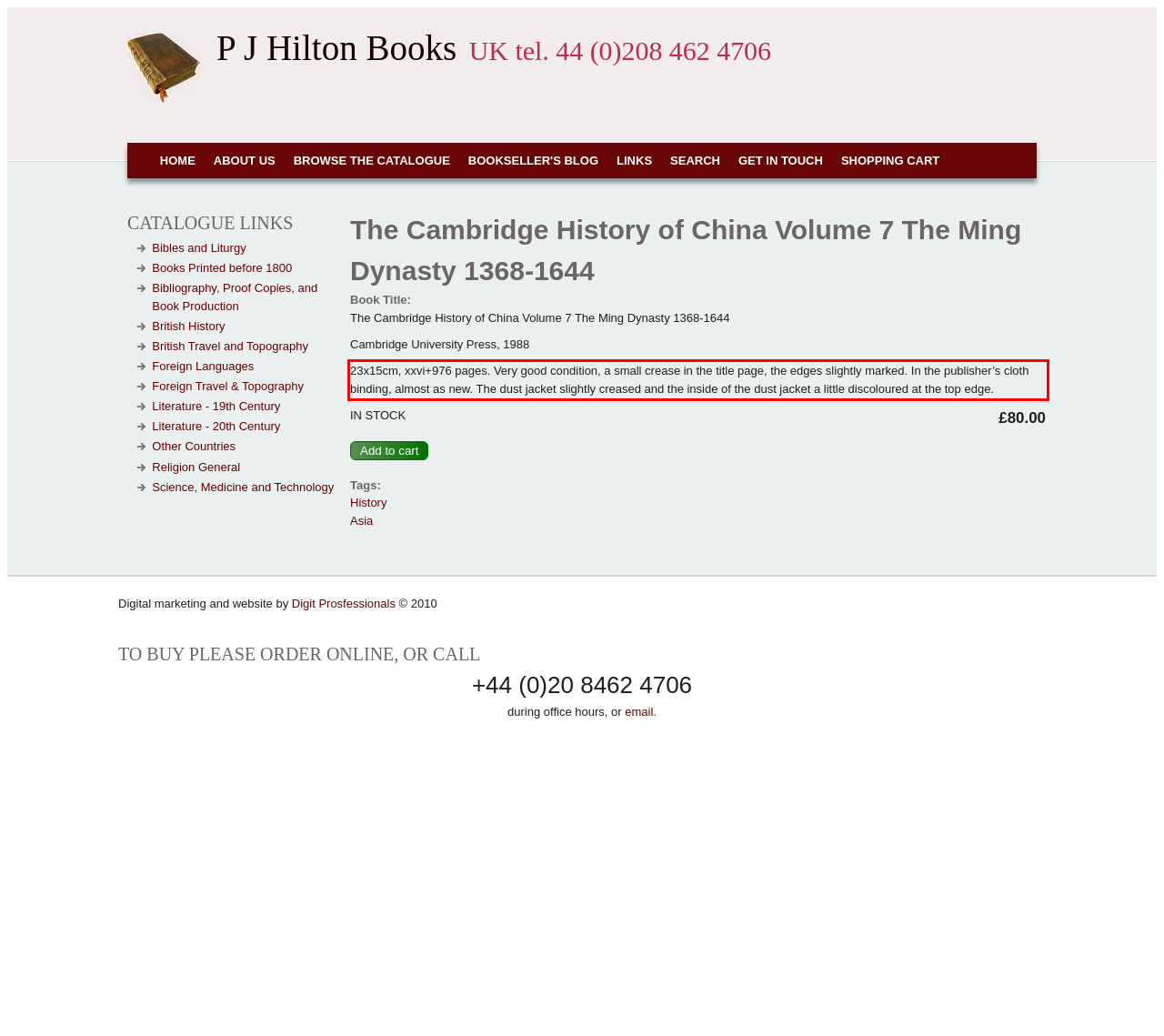Please extract the text content from the UI element enclosed by the red rectangle in the screenshot.

23x15cm, xxvi+976 pages. Very good condition, a small crease in the title page, the edges slightly marked. In the publisher’s cloth binding, almost as new. The dust jacket slightly creased and the inside of the dust jacket a little discoloured at the top edge.